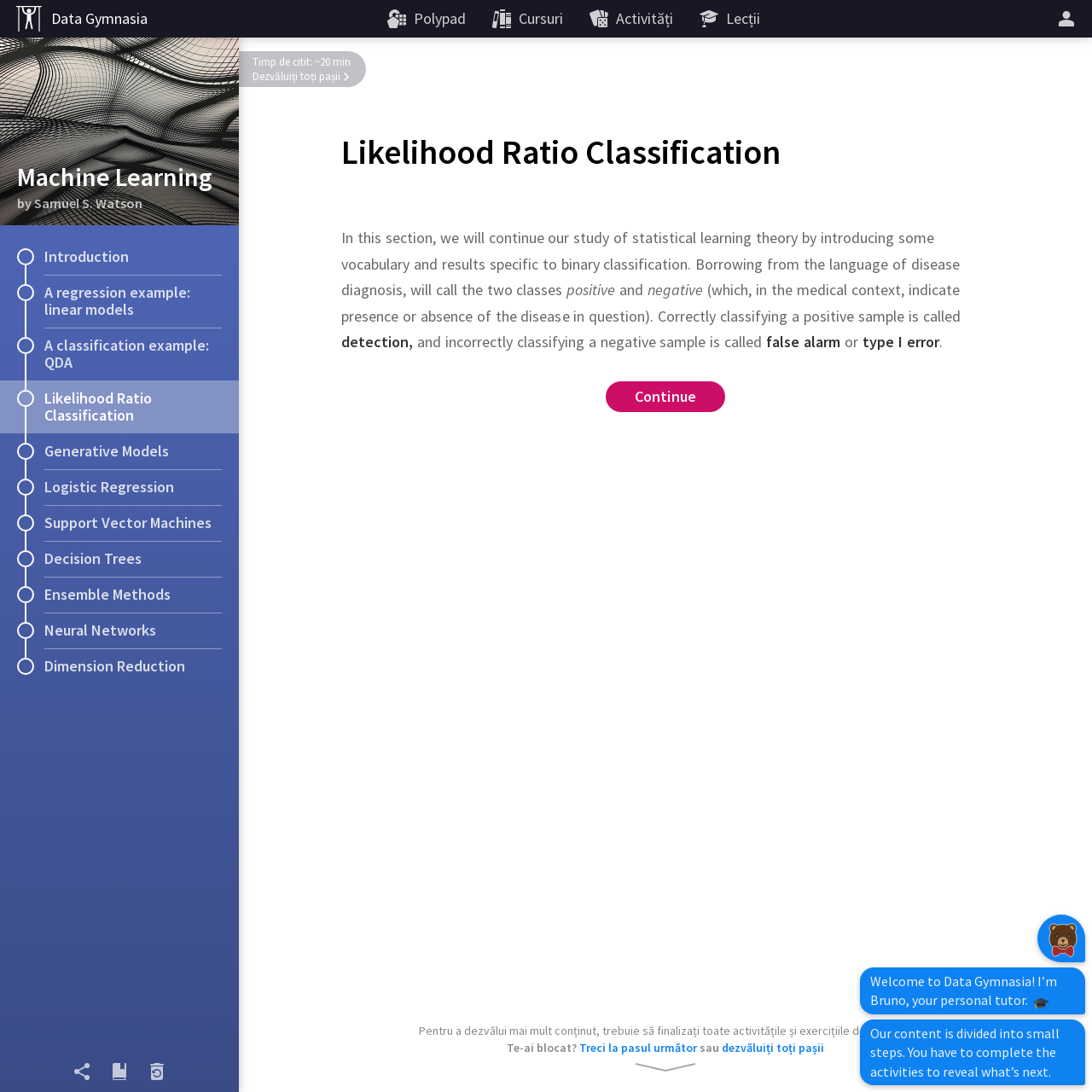Please specify the bounding box coordinates in the format (top-left x, top-left y, bottom-right x, bottom-right y), with values ranging from 0 to 1. Identify the bounding box for the UI component described as follows: Cursuri

[0.439, 0.0, 0.528, 0.034]